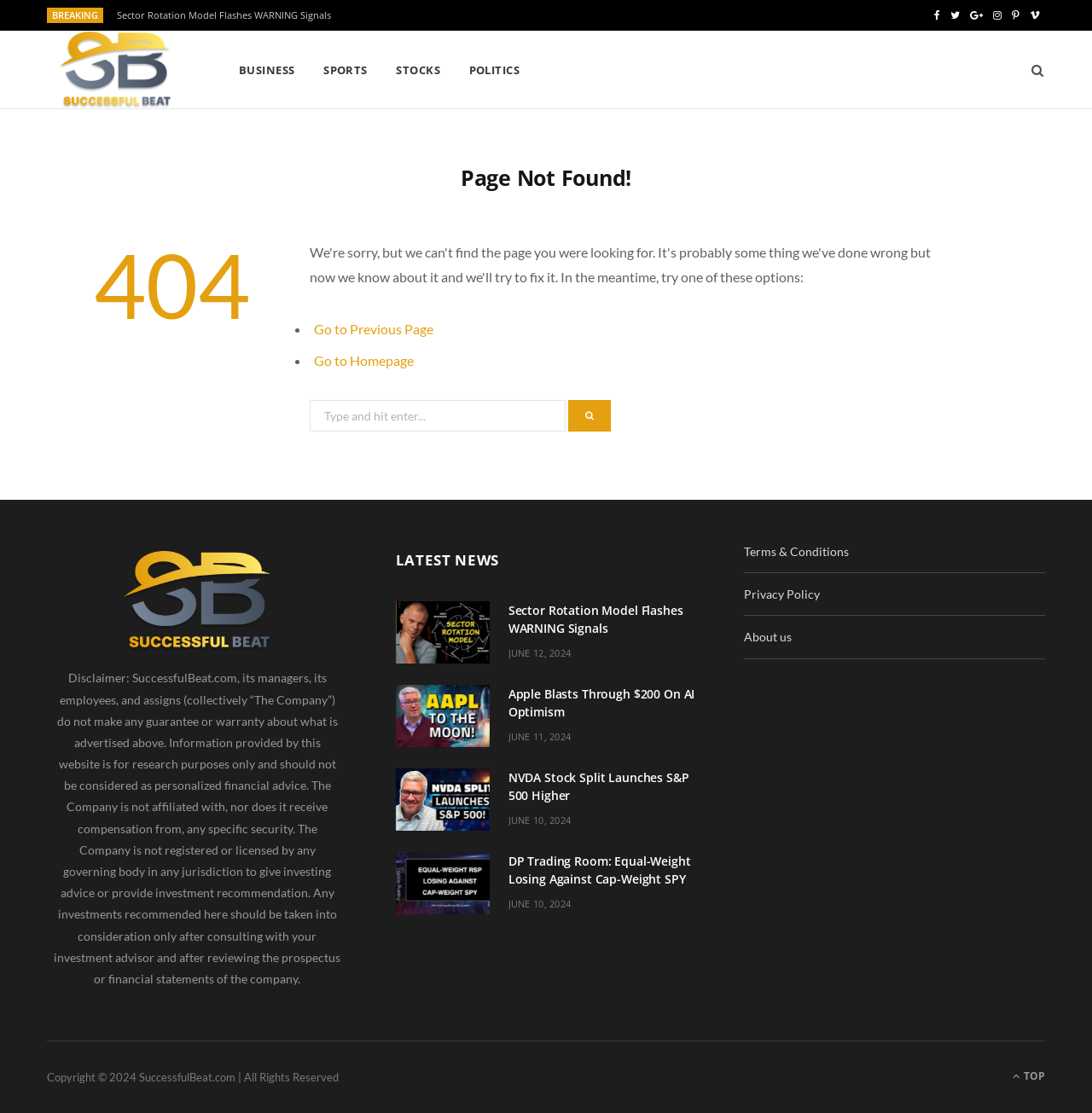Can you find the bounding box coordinates of the area I should click to execute the following instruction: "Go to previous page"?

[0.287, 0.288, 0.396, 0.303]